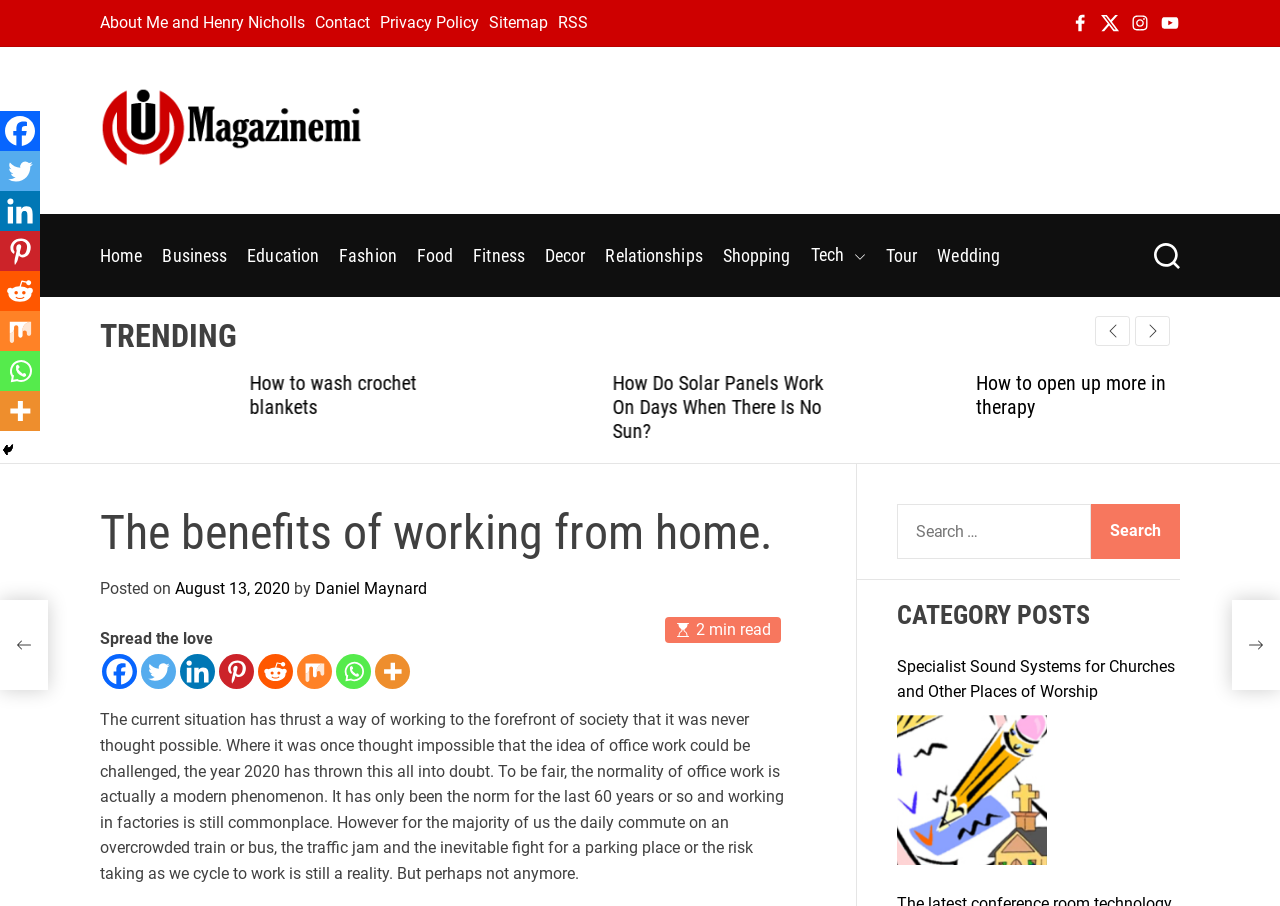Using the description: "My Magazine", identify the bounding box of the corresponding UI element in the screenshot.

[0.077, 0.186, 0.088, 0.461]